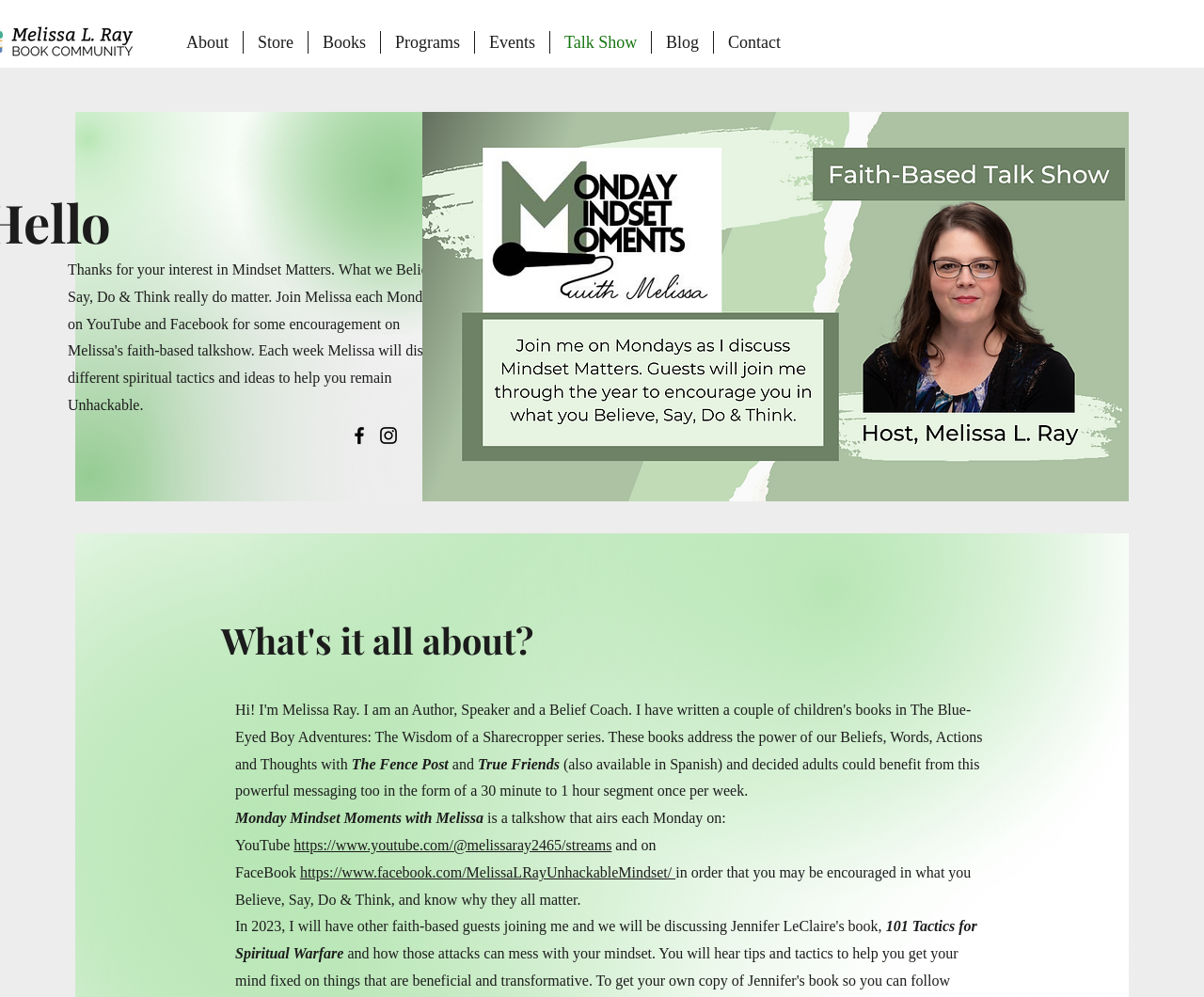Identify the bounding box coordinates for the UI element that matches this description: "Contact".

[0.593, 0.031, 0.66, 0.054]